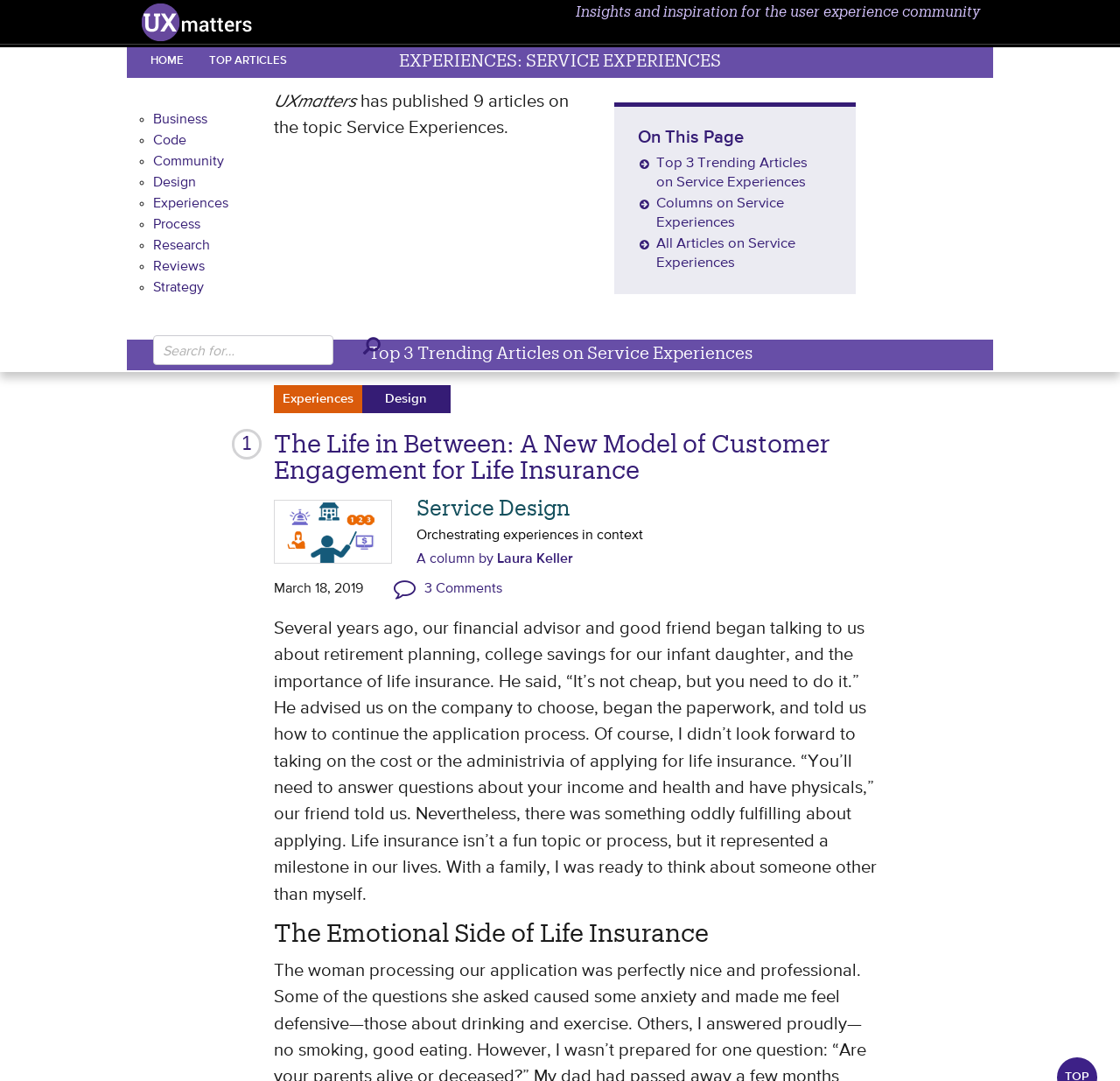Provide the bounding box coordinates of the section that needs to be clicked to accomplish the following instruction: "Search for something."

[0.137, 0.31, 0.298, 0.338]